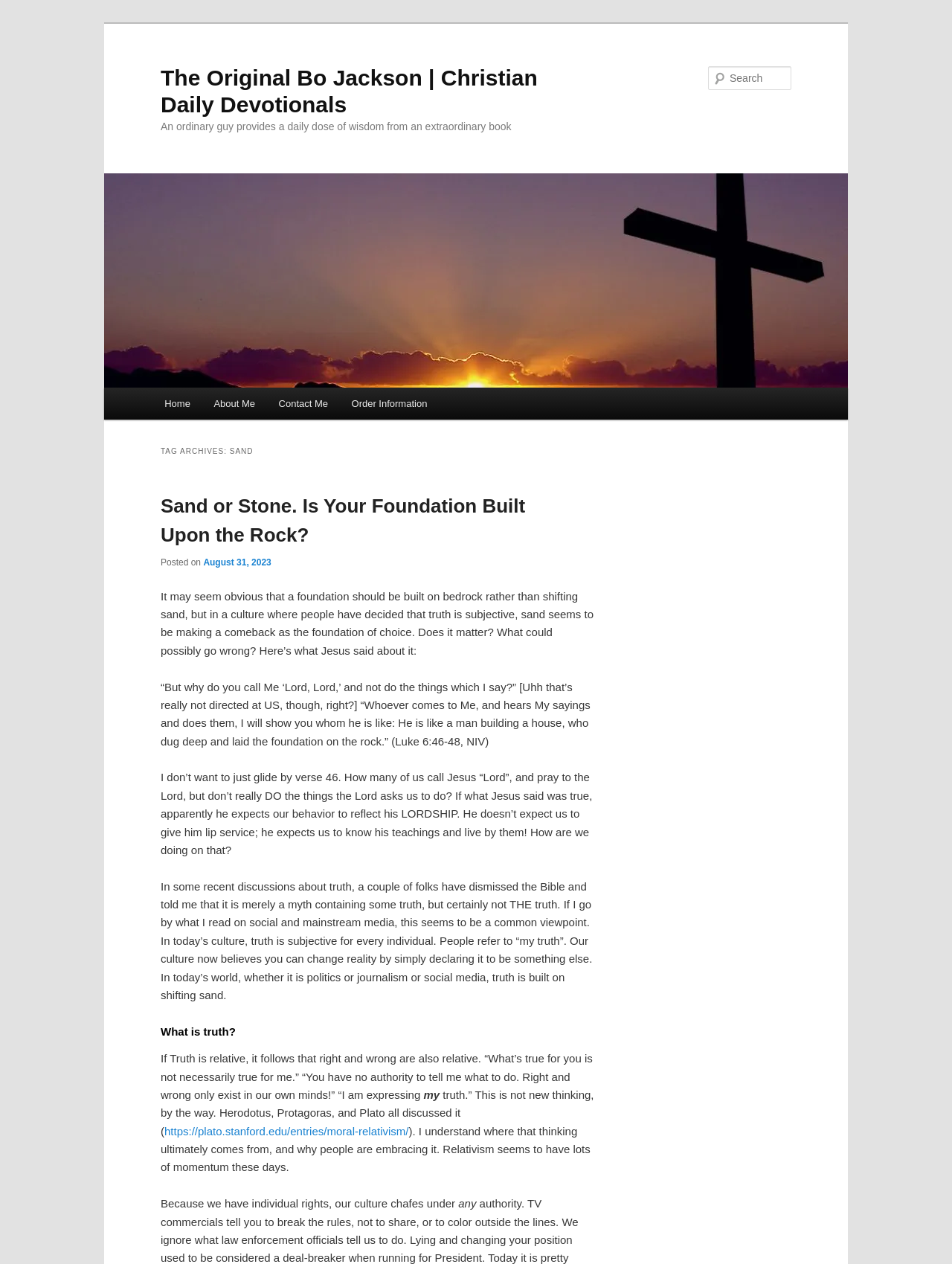Show the bounding box coordinates of the region that should be clicked to follow the instruction: "Learn more about 'Order Information'."

[0.357, 0.307, 0.461, 0.332]